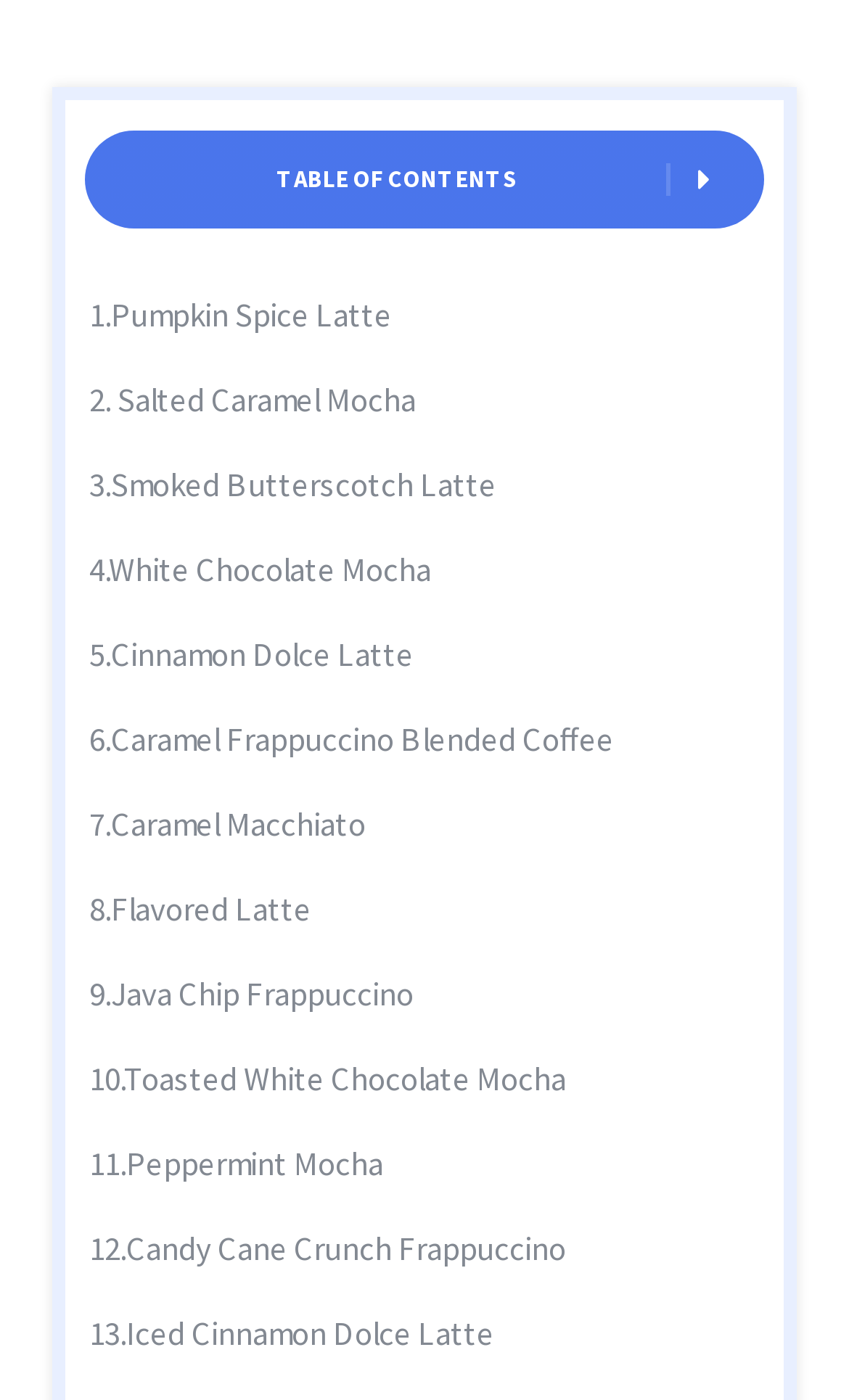Show the bounding box coordinates for the element that needs to be clicked to execute the following instruction: "Select White Chocolate Mocha". Provide the coordinates in the form of four float numbers between 0 and 1, i.e., [left, top, right, bottom].

[0.105, 0.39, 0.508, 0.423]